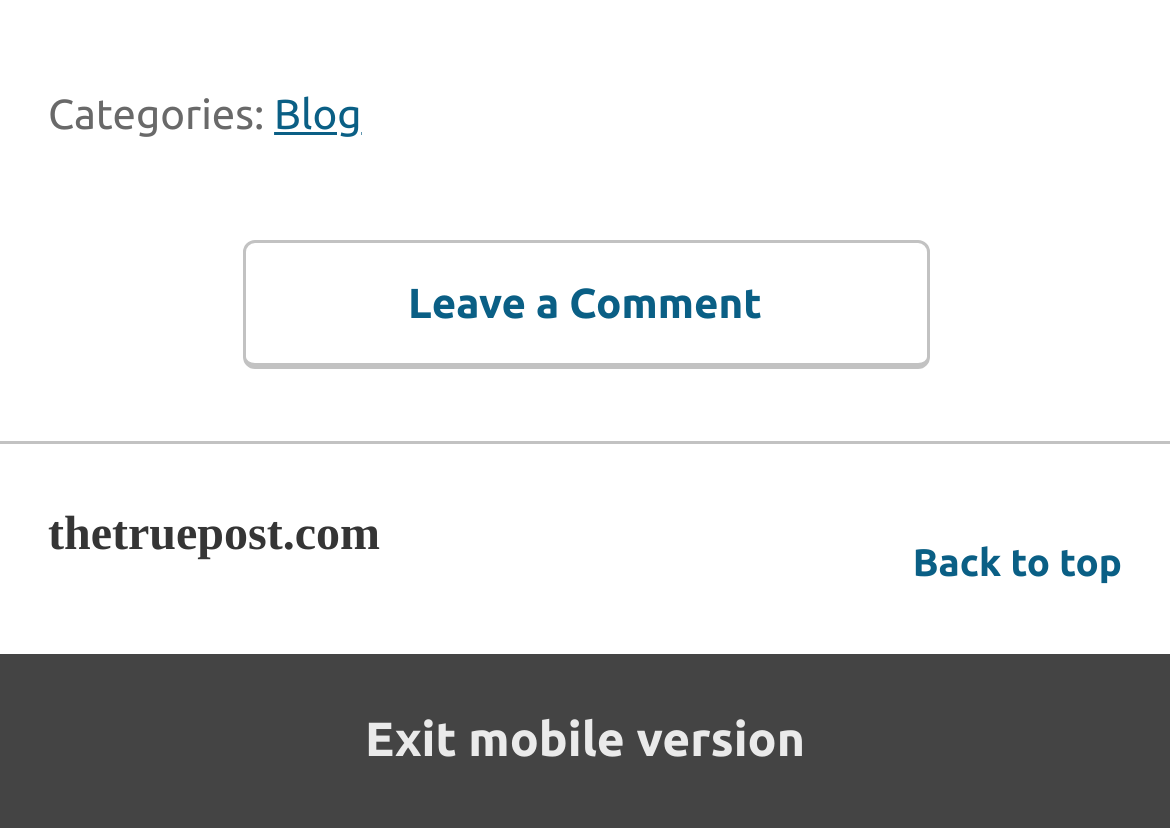Respond with a single word or phrase to the following question: How many sections are in the webpage?

2